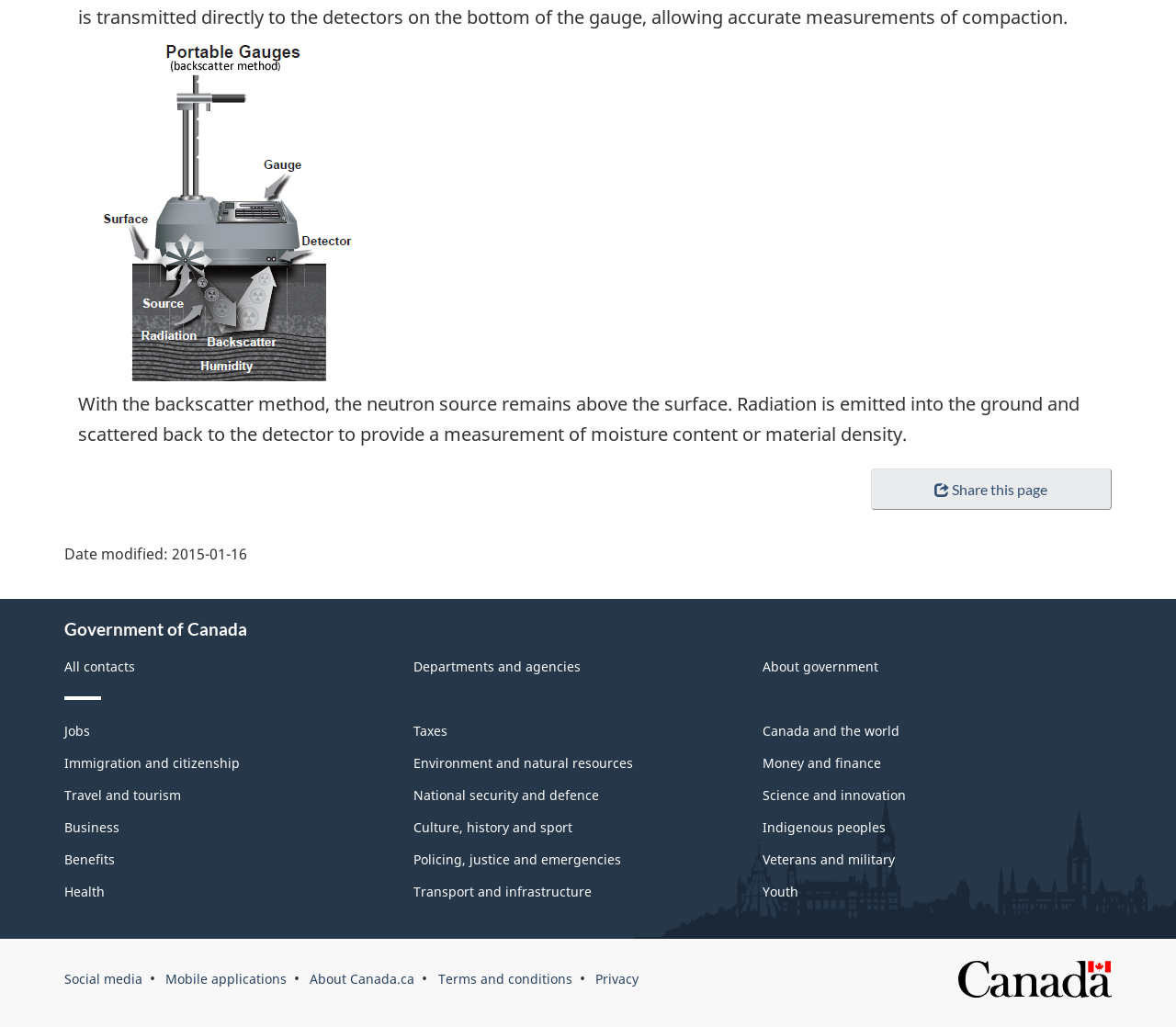Find the bounding box coordinates of the element you need to click on to perform this action: 'Share this page'. The coordinates should be represented by four float values between 0 and 1, in the format [left, top, right, bottom].

[0.74, 0.456, 0.945, 0.496]